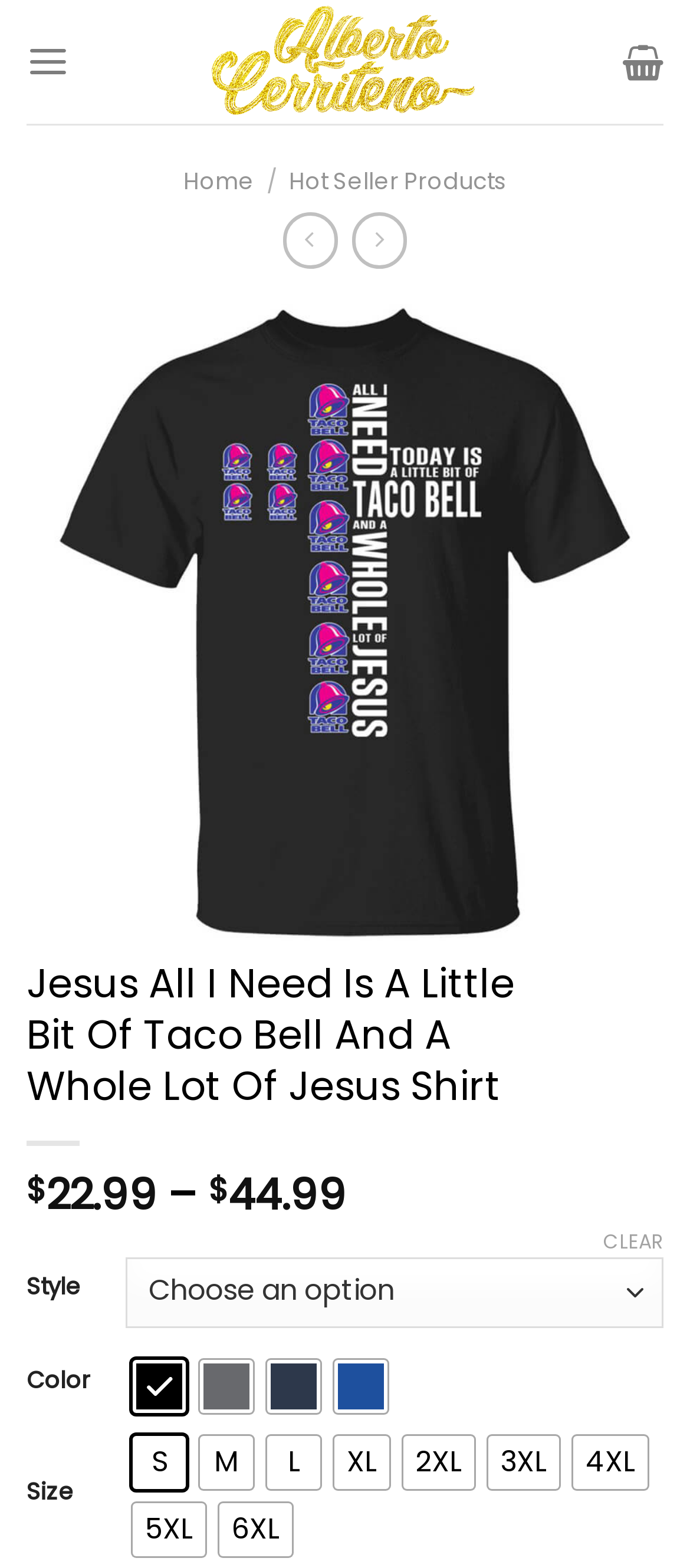Based on the element description title="Cart", identify the bounding box coordinates for the UI element. The coordinates should be in the format (top-left x, top-left y, bottom-right x, bottom-right y) and within the 0 to 1 range.

[0.903, 0.015, 0.962, 0.064]